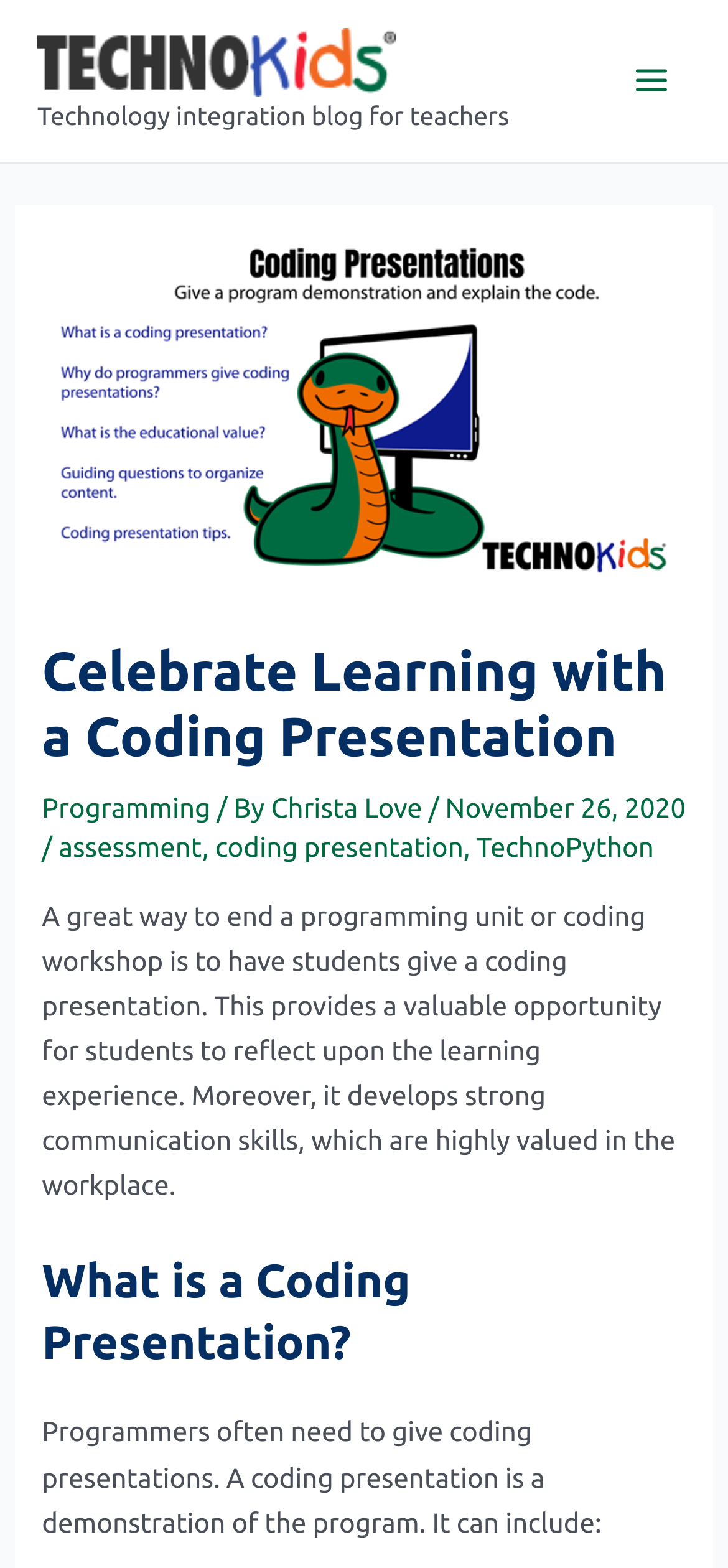Please find the bounding box for the UI element described by: "Christa Love".

[0.372, 0.505, 0.589, 0.525]